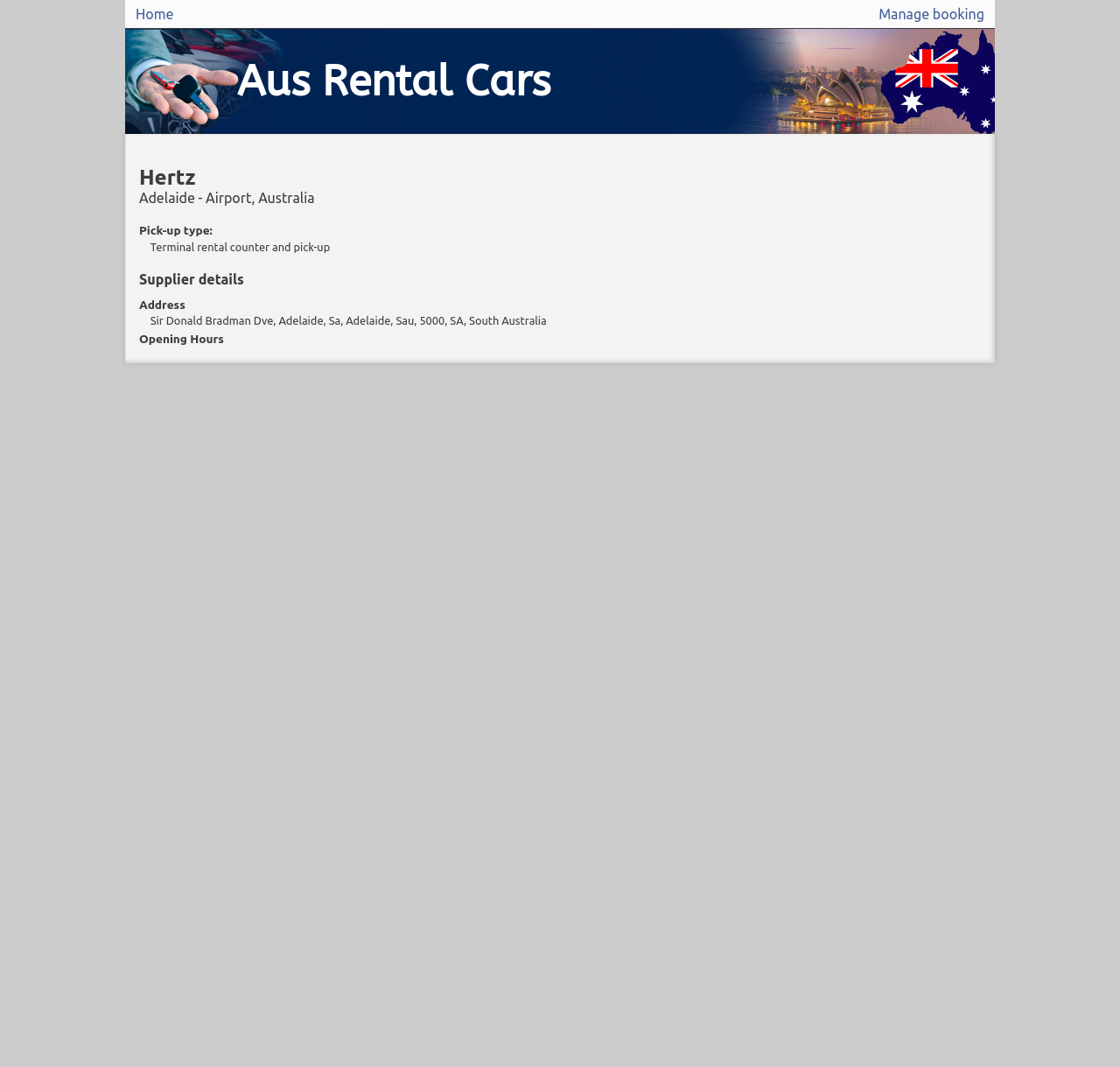Please answer the following question using a single word or phrase: 
What is the location of the rental counter?

Terminal